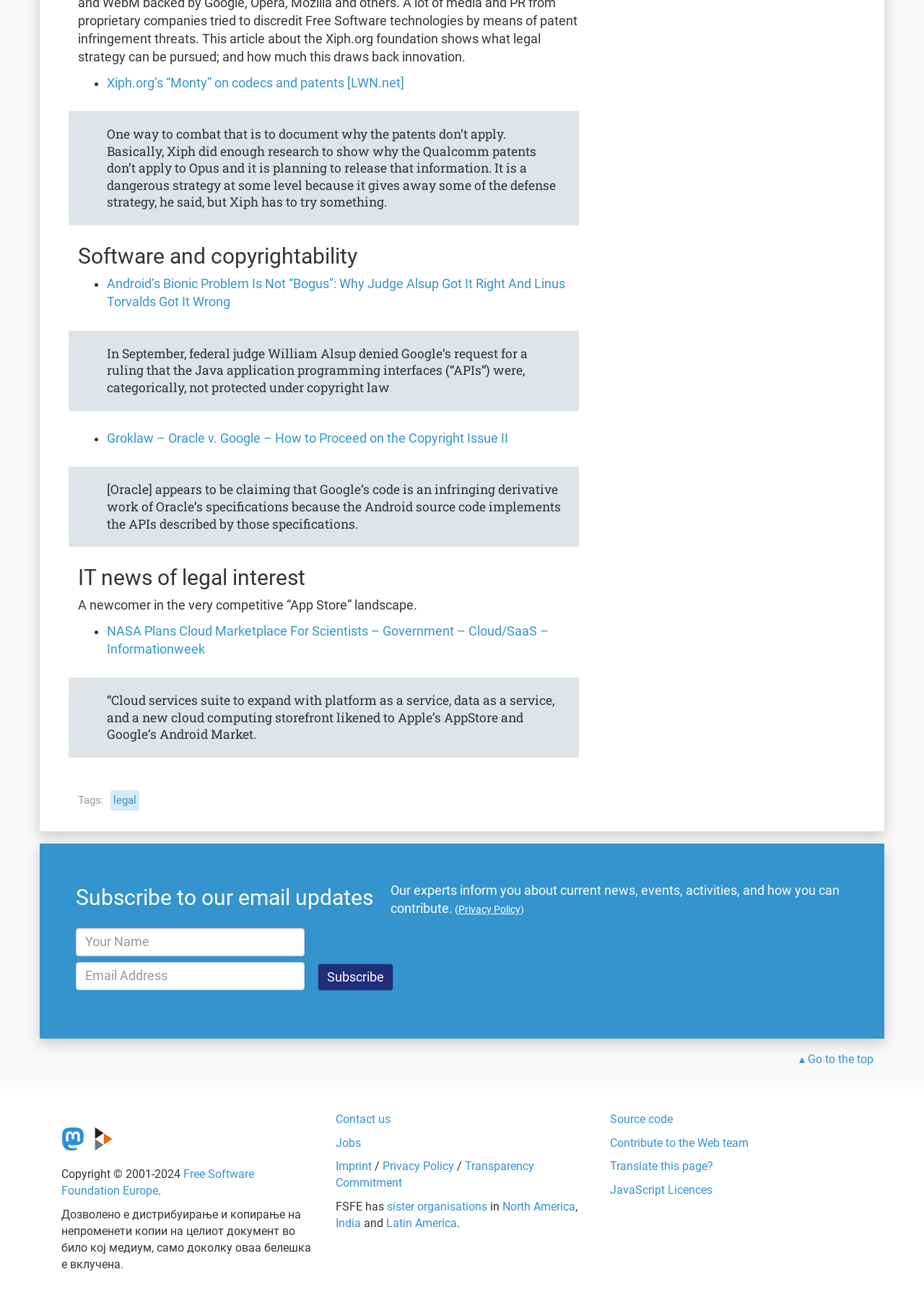Locate the bounding box coordinates of the element's region that should be clicked to carry out the following instruction: "Explore the 'Editor Picks' section". The coordinates need to be four float numbers between 0 and 1, i.e., [left, top, right, bottom].

None